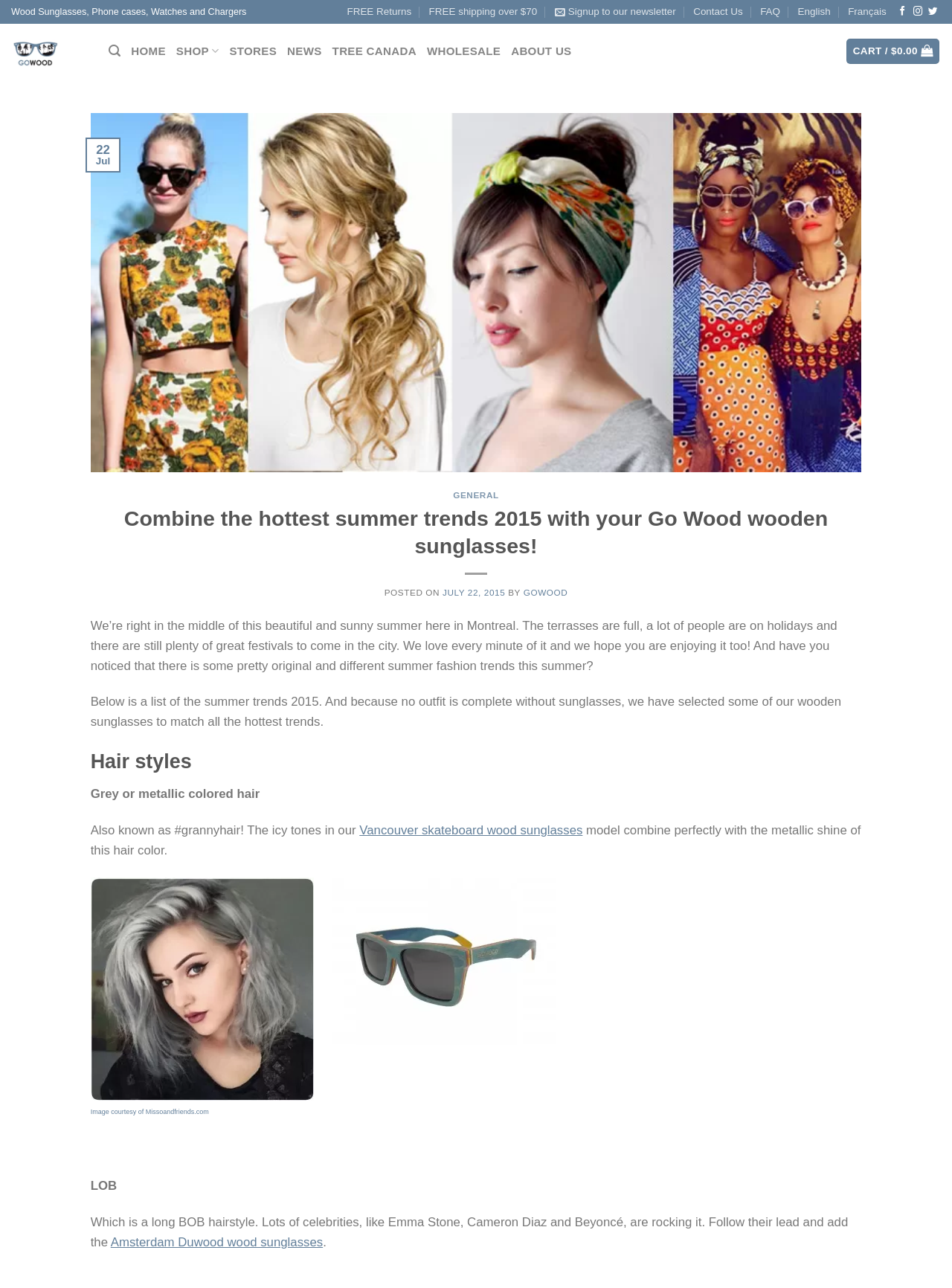Using the elements shown in the image, answer the question comprehensively: What is the current total in the shopping cart?

The shopping cart icon at the top-right corner of the webpage displays the total amount, which is currently $0.00, indicating that there are no items in the cart.